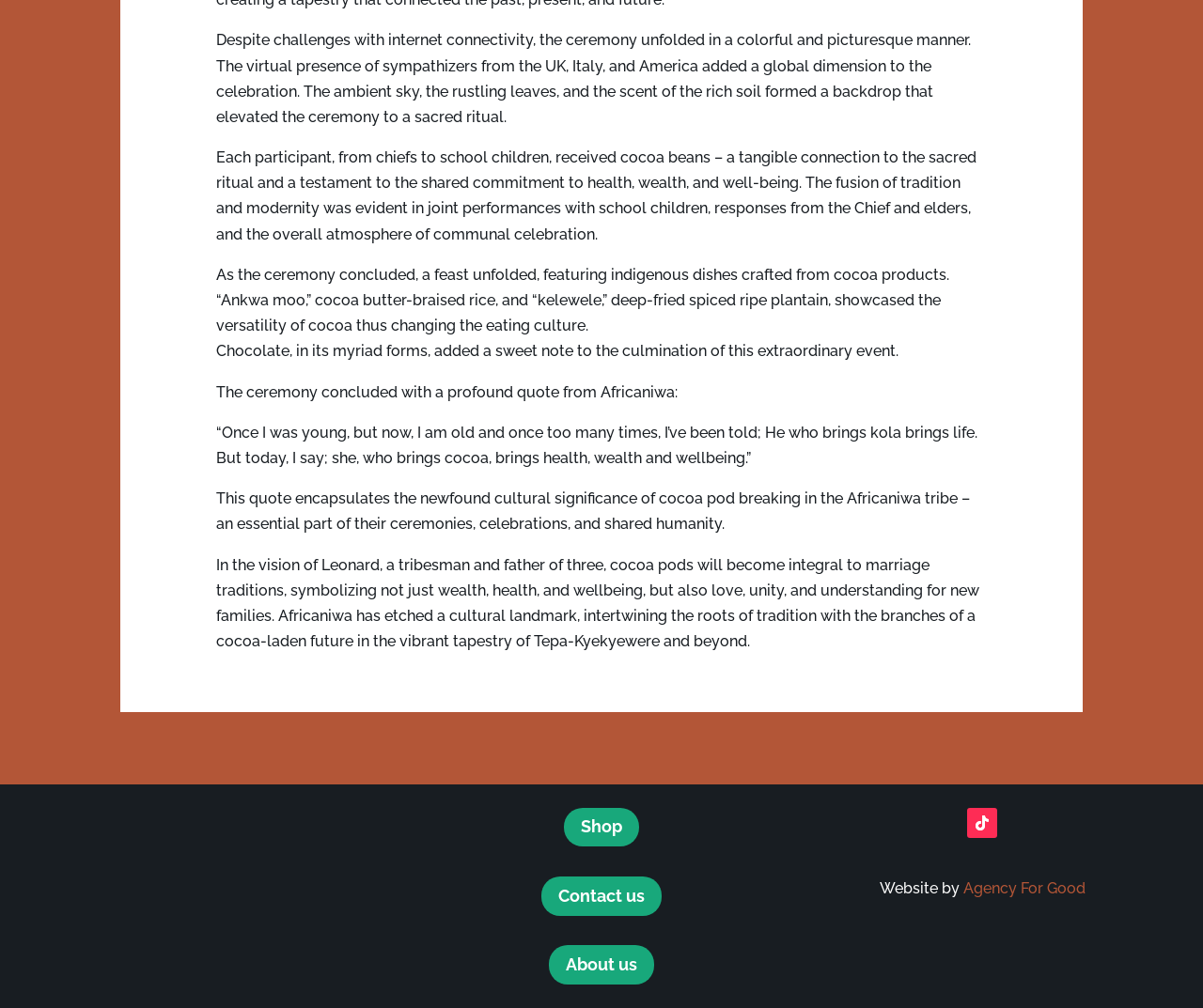What is the quote from Africaniwa about?
Craft a detailed and extensive response to the question.

The quote from Africaniwa is '“Once I was young, but now, I am old and once too many times, I’ve been told; He who brings kola brings life. But today, I say; she, who brings cocoa, brings health, wealth and wellbeing.”' This quote is about the significance of cocoa in the Africaniwa culture, comparing it to the traditional significance of kola.